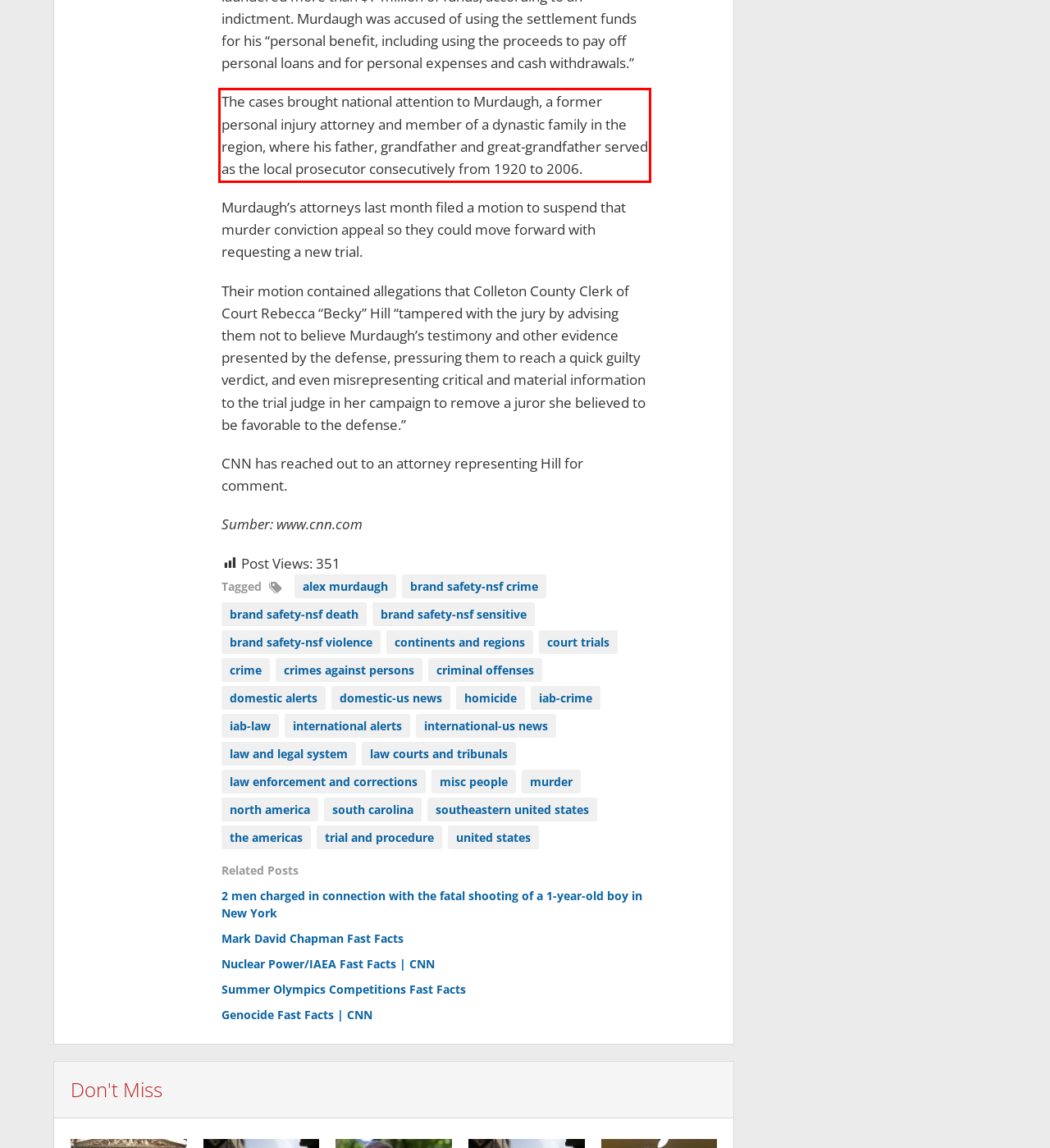Perform OCR on the text inside the red-bordered box in the provided screenshot and output the content.

The cases brought national attention to Murdaugh, a former personal injury attorney and member of a dynastic family in the region, where his father, grandfather and great-grandfather served as the local prosecutor consecutively from 1920 to 2006.